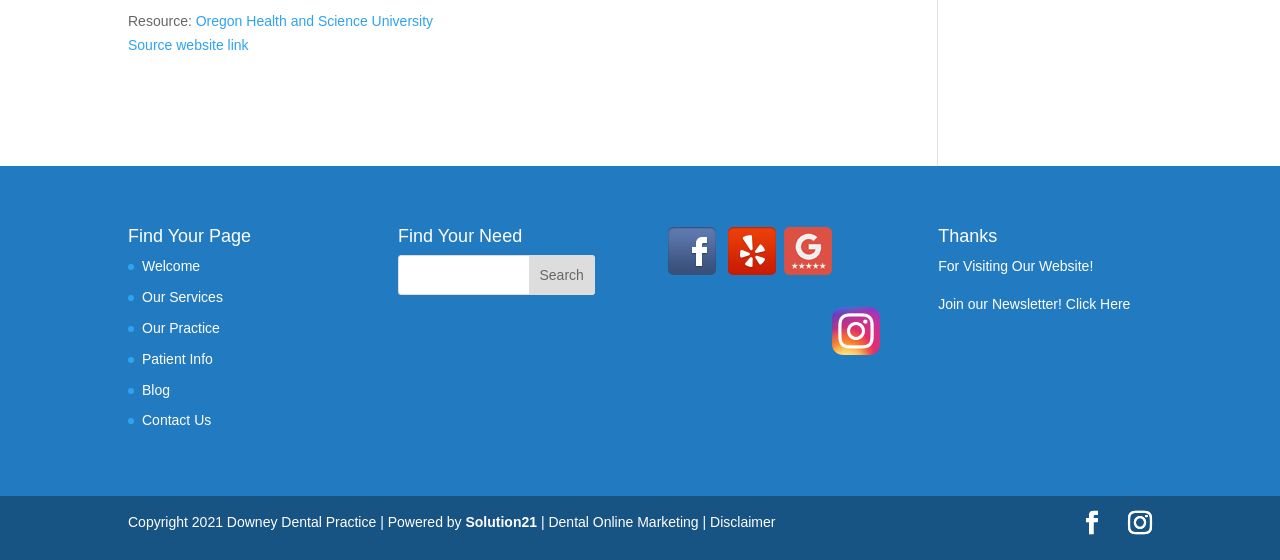Highlight the bounding box of the UI element that corresponds to this description: "Our Services".

[0.111, 0.516, 0.174, 0.545]